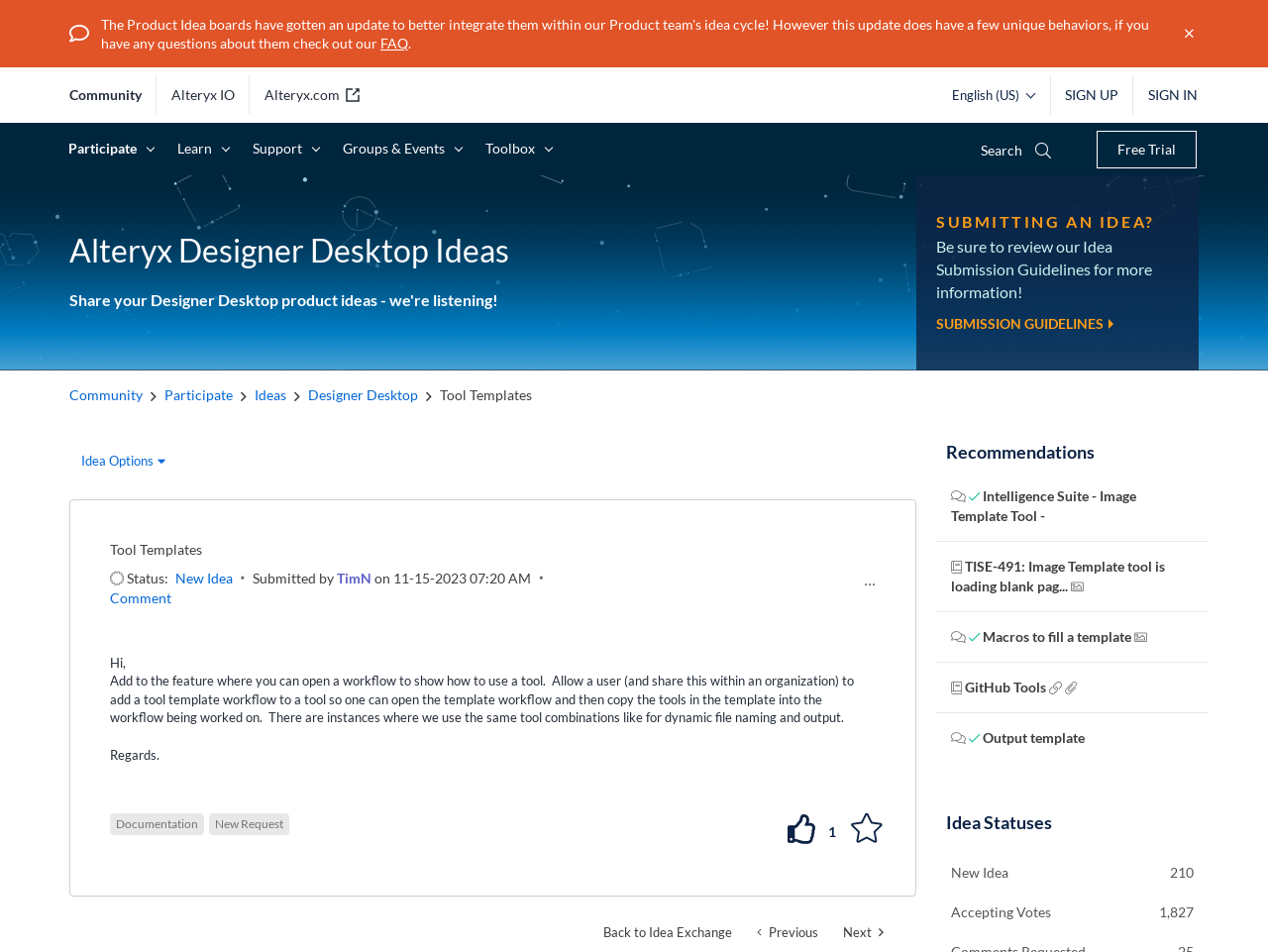Bounding box coordinates must be specified in the format (top-left x, top-left y, bottom-right x, bottom-right y). All values should be floating point numbers between 0 and 1. What are the bounding box coordinates of the UI element described as: Groups & Events

[0.259, 0.129, 0.372, 0.184]